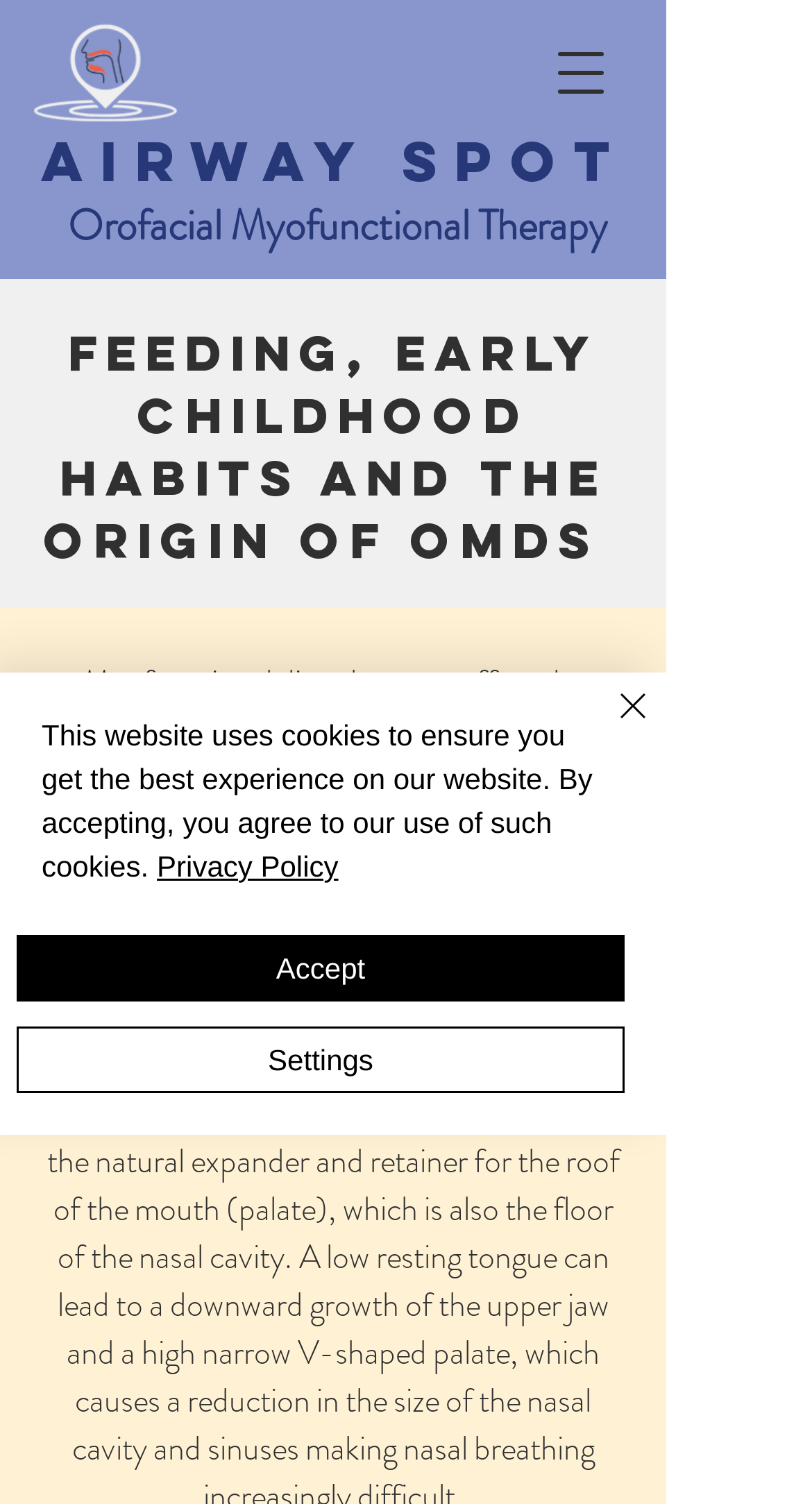How many contact methods are provided?
Refer to the image and provide a detailed answer to the question.

I can see three links at the bottom of the webpage, which are 'Phone', 'Email', and 'Contact Form', so I count three contact methods provided.